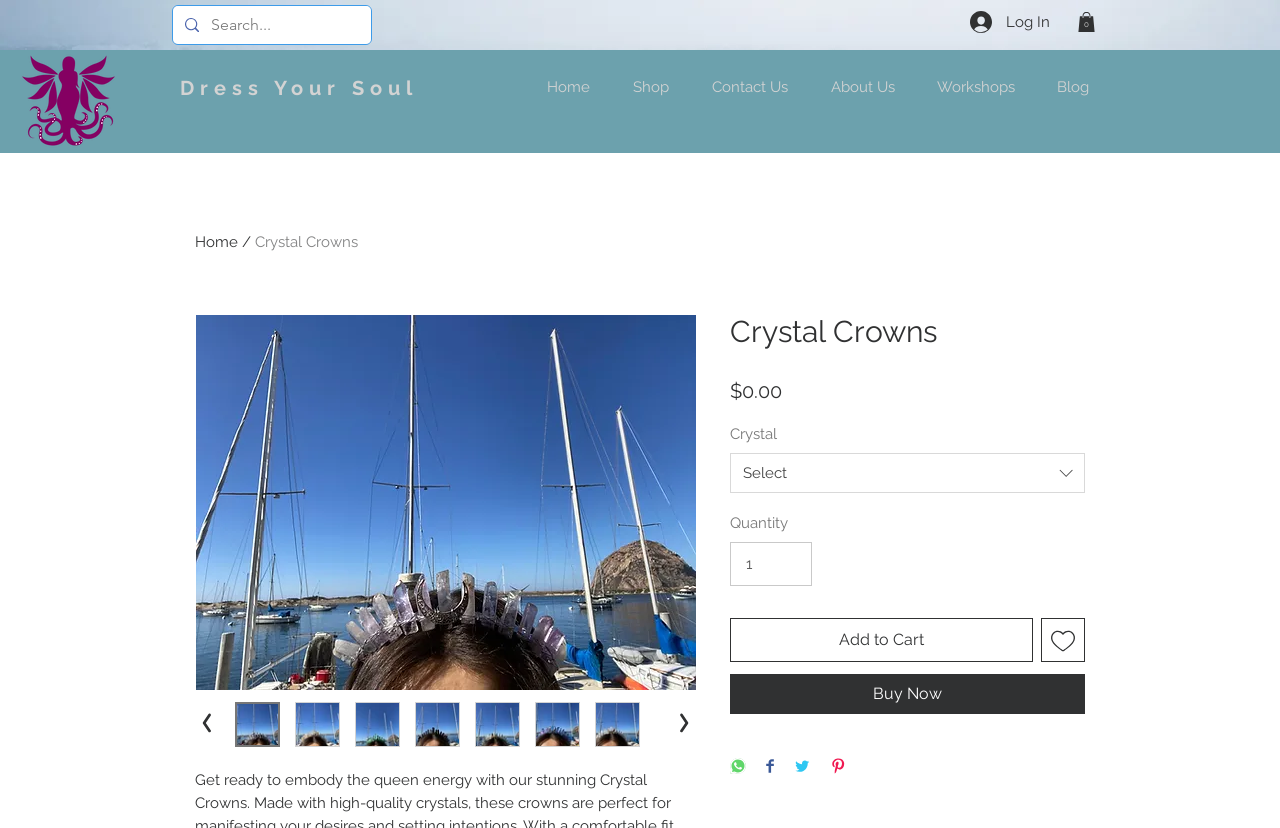Determine the bounding box coordinates of the clickable region to execute the instruction: "Log in to your account". The coordinates should be four float numbers between 0 and 1, denoted as [left, top, right, bottom].

[0.747, 0.006, 0.831, 0.047]